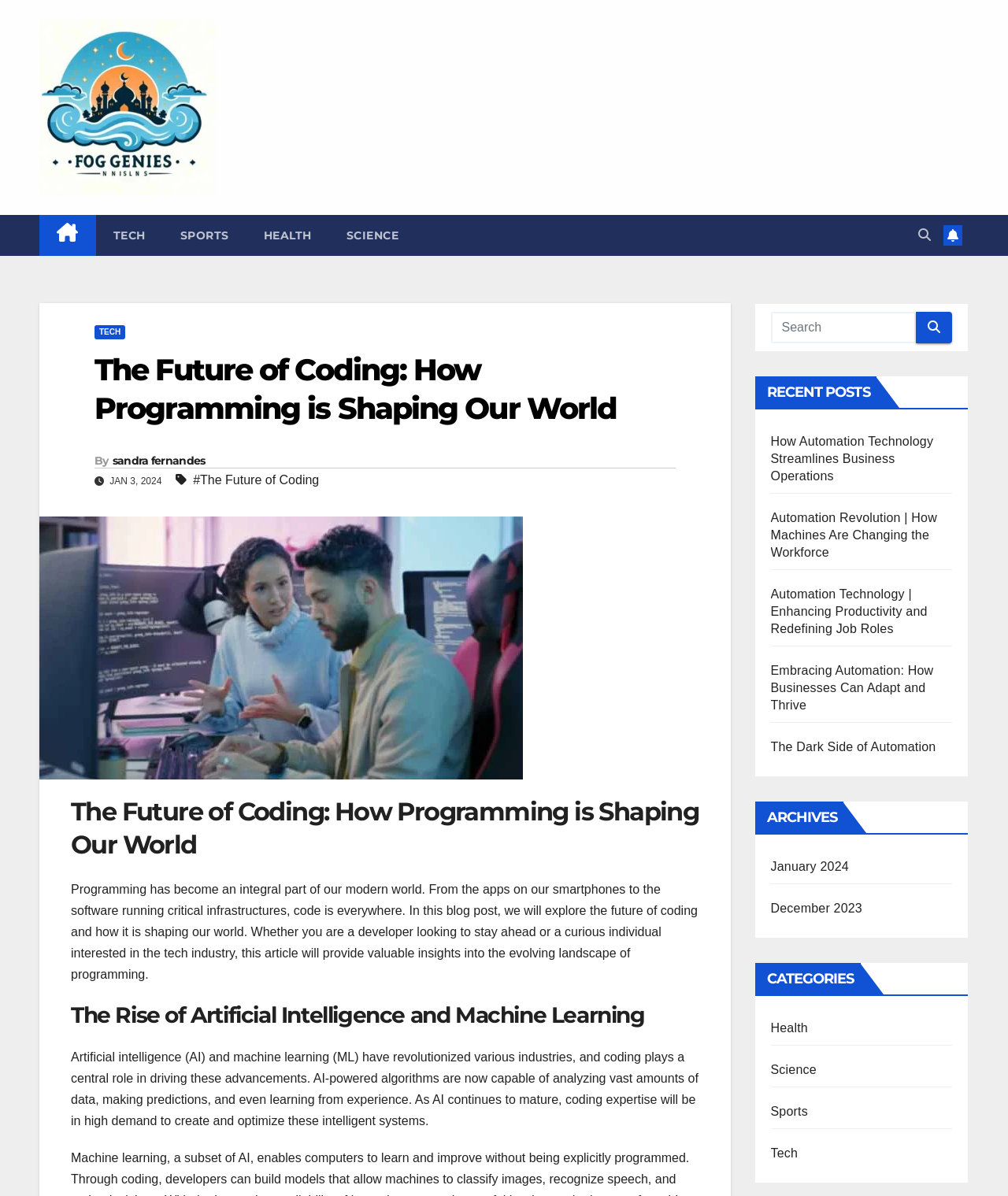Is there a search box on the webpage?
Carefully analyze the image and provide a thorough answer to the question.

I found the search box by looking at the search element that says 'Search' which is located at the top right corner of the webpage, and it has a searchbox and a button with a magnifying glass icon.